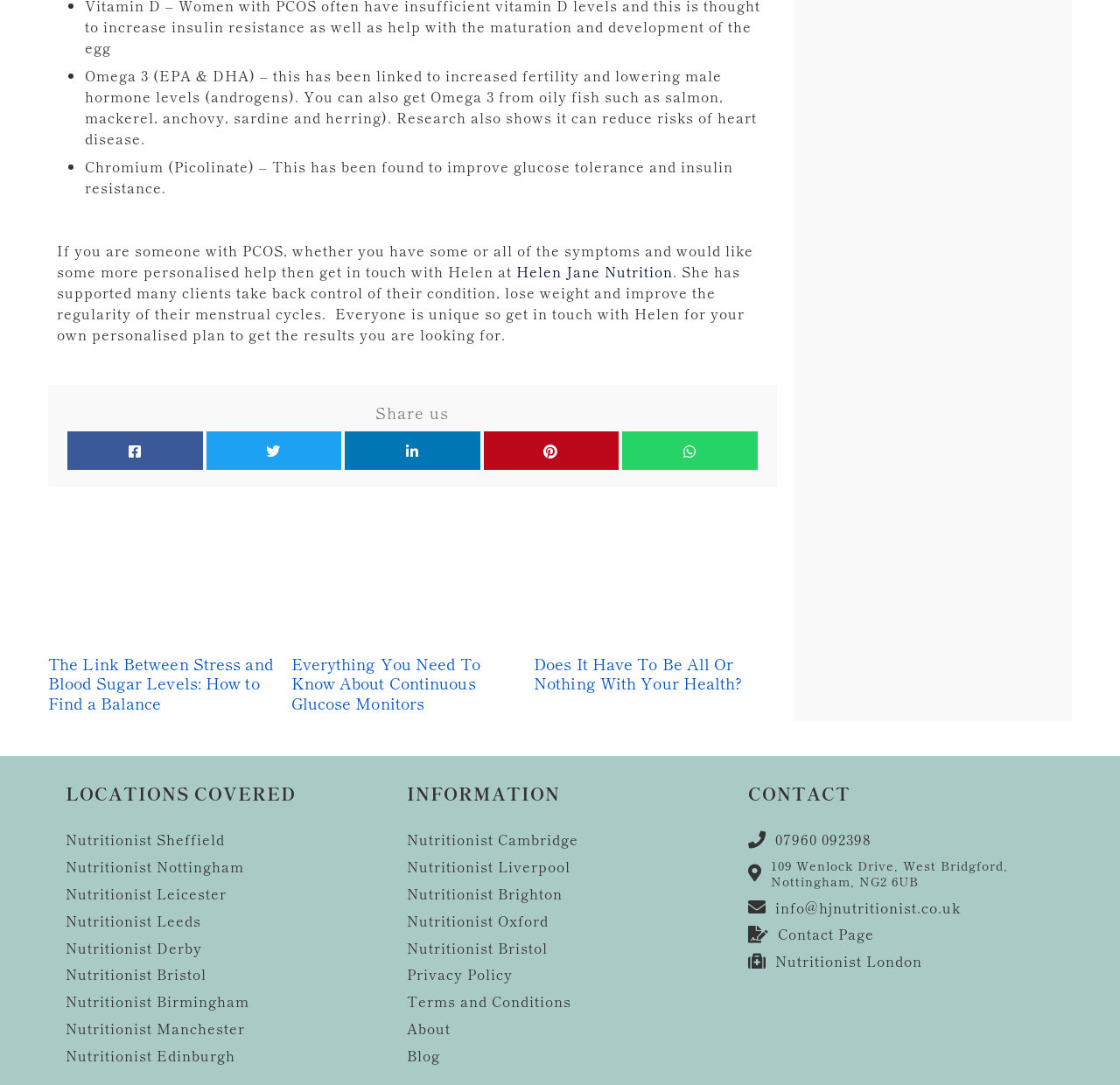Pinpoint the bounding box coordinates of the clickable element needed to complete the instruction: "Share on Facebook". The coordinates should be provided as four float numbers between 0 and 1: [left, top, right, bottom].

[0.06, 0.398, 0.181, 0.433]